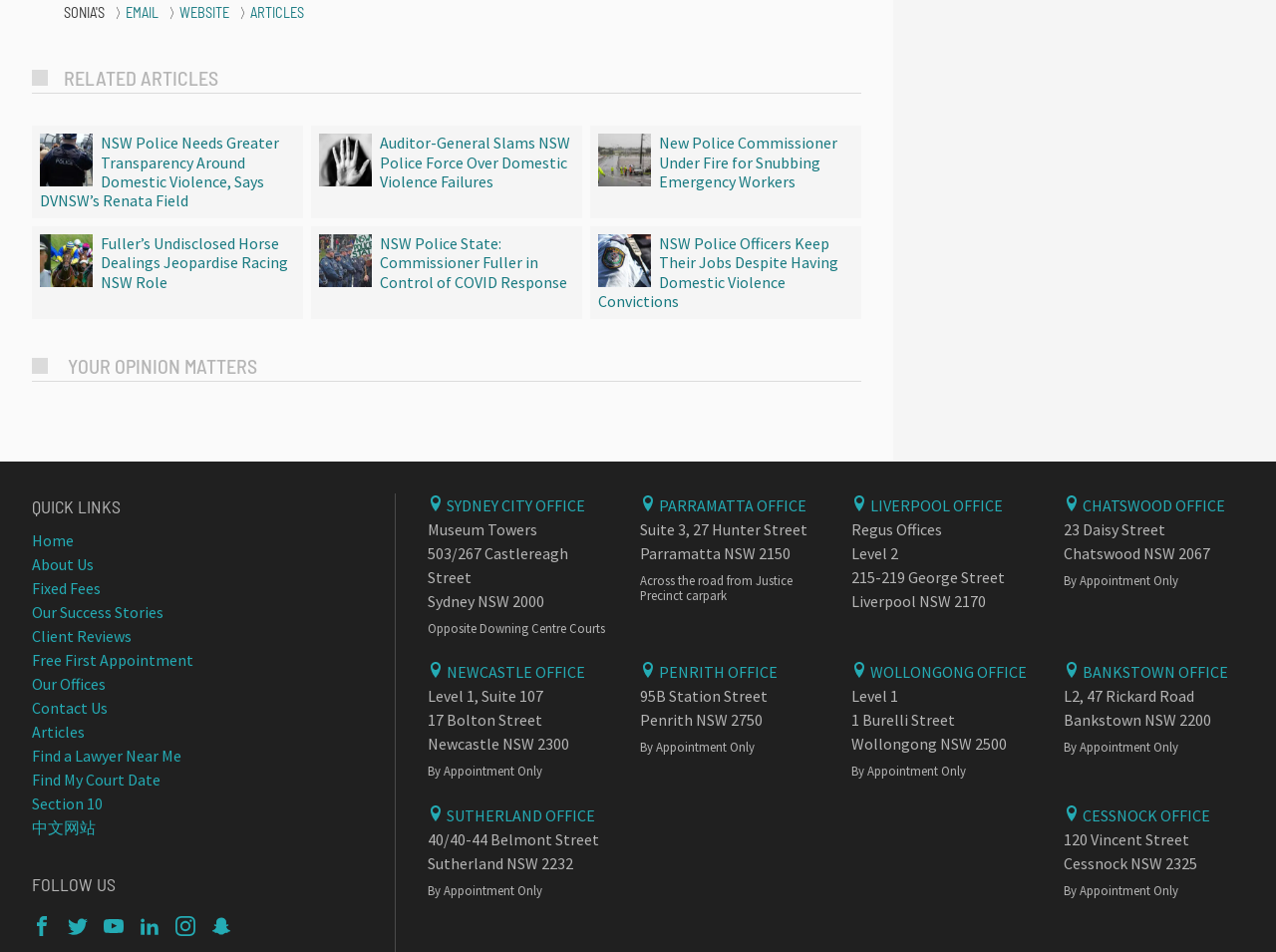How many offices are listed on the webpage?
Offer a detailed and exhaustive answer to the question.

The webpage lists five offices: Sydney City Office, Parramatta Office, Liverpool Office, Chatswood Office, and Newcastle Office.